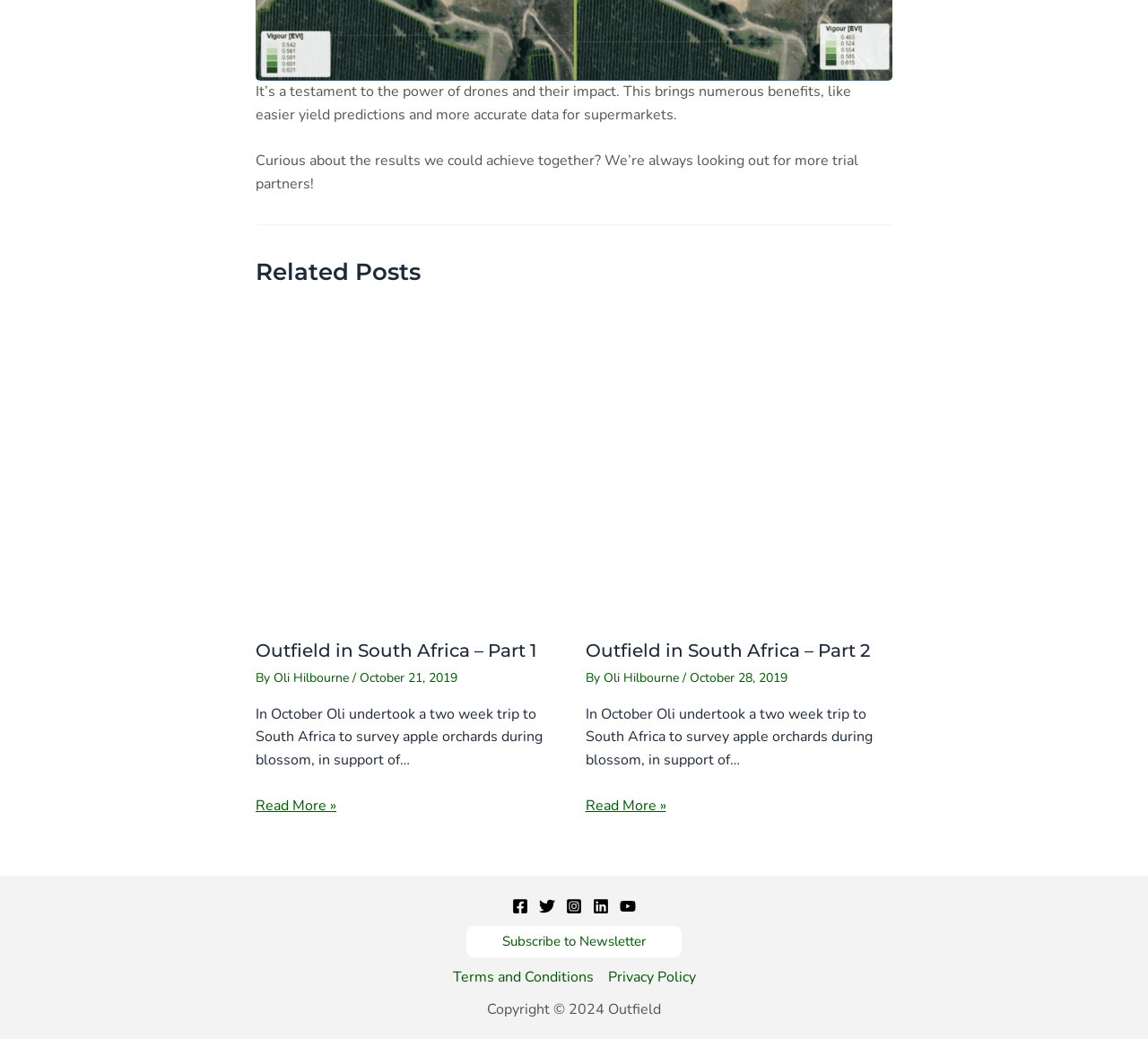Indicate the bounding box coordinates of the element that needs to be clicked to satisfy the following instruction: "Click the SERVICES link". The coordinates should be four float numbers between 0 and 1, i.e., [left, top, right, bottom].

None